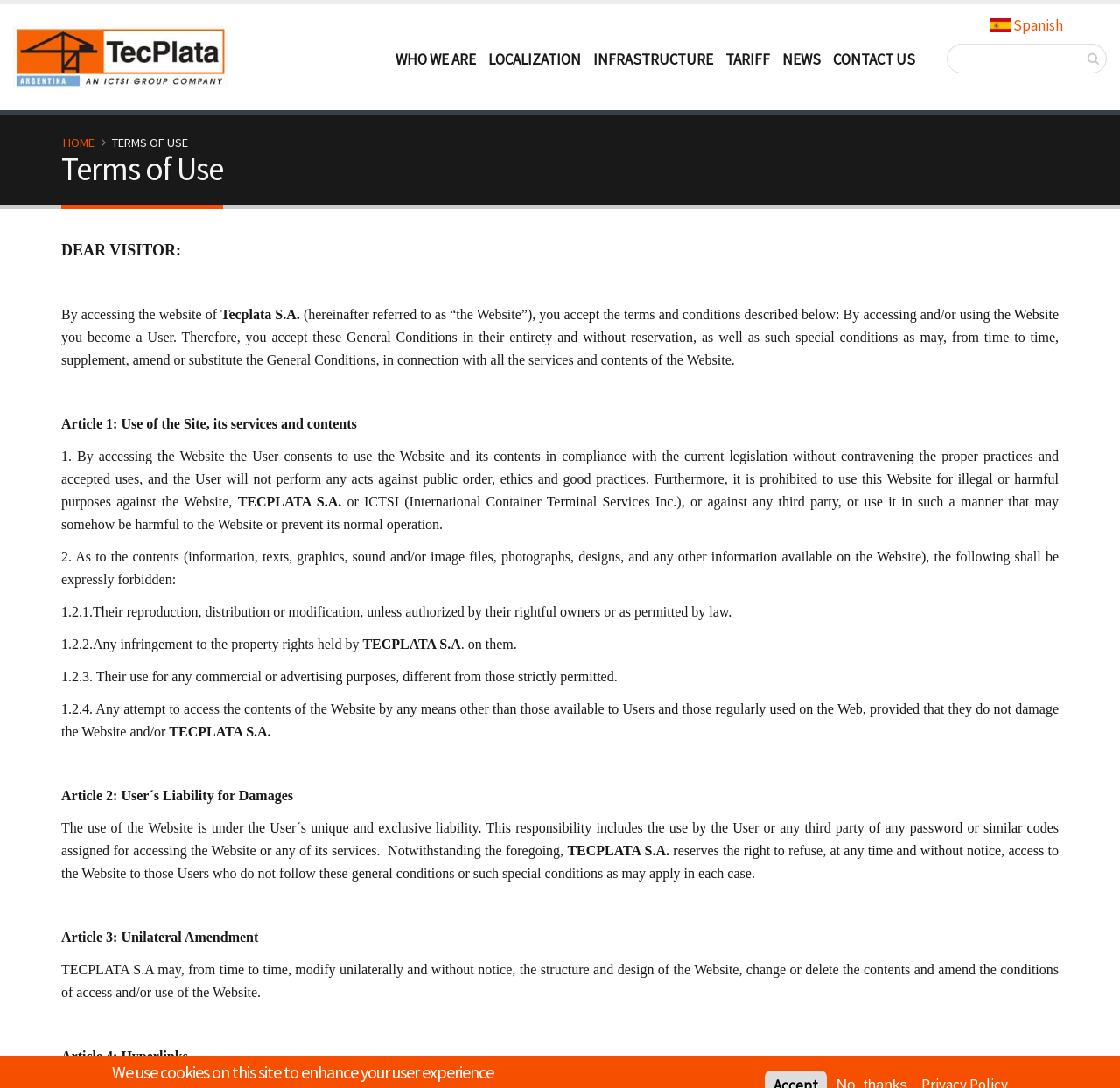Generate the title text from the webpage.

Terms of Use